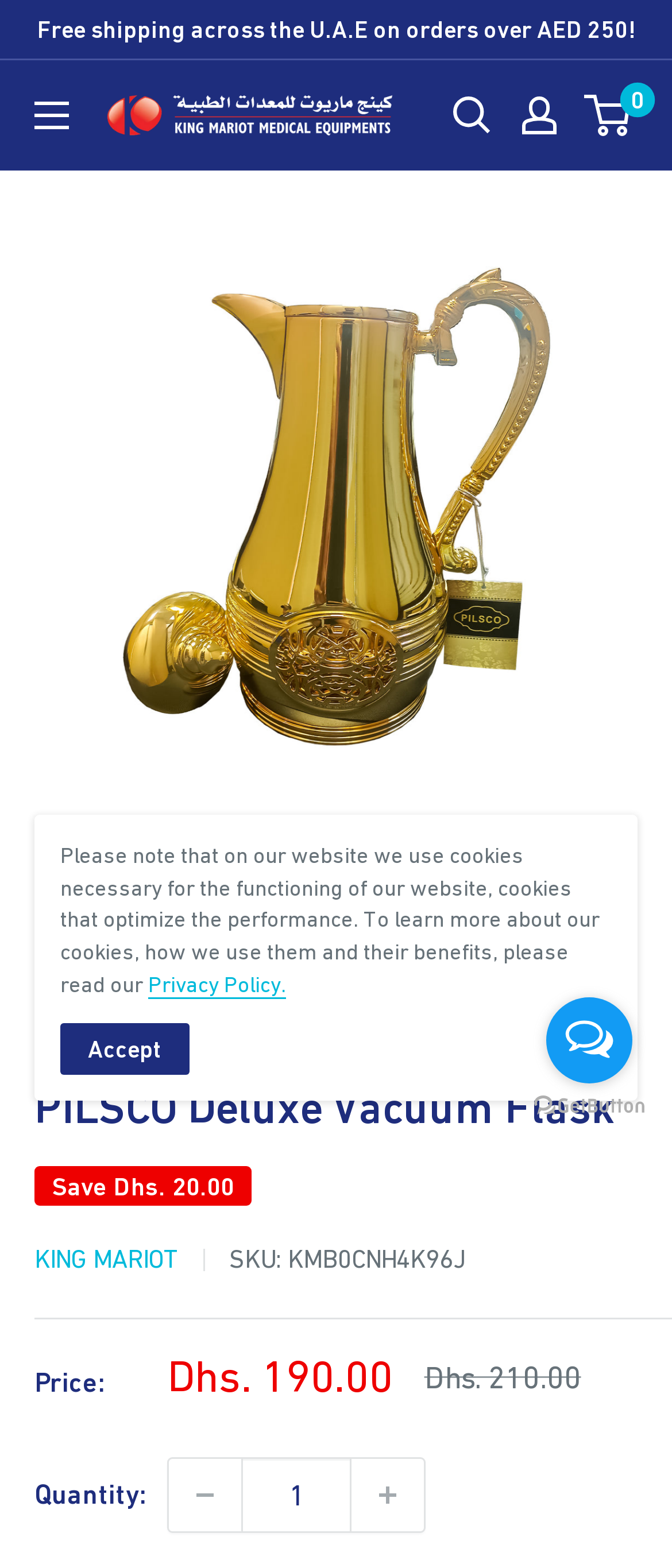Can you find the bounding box coordinates of the area I should click to execute the following instruction: "View my account"?

[0.777, 0.062, 0.828, 0.086]